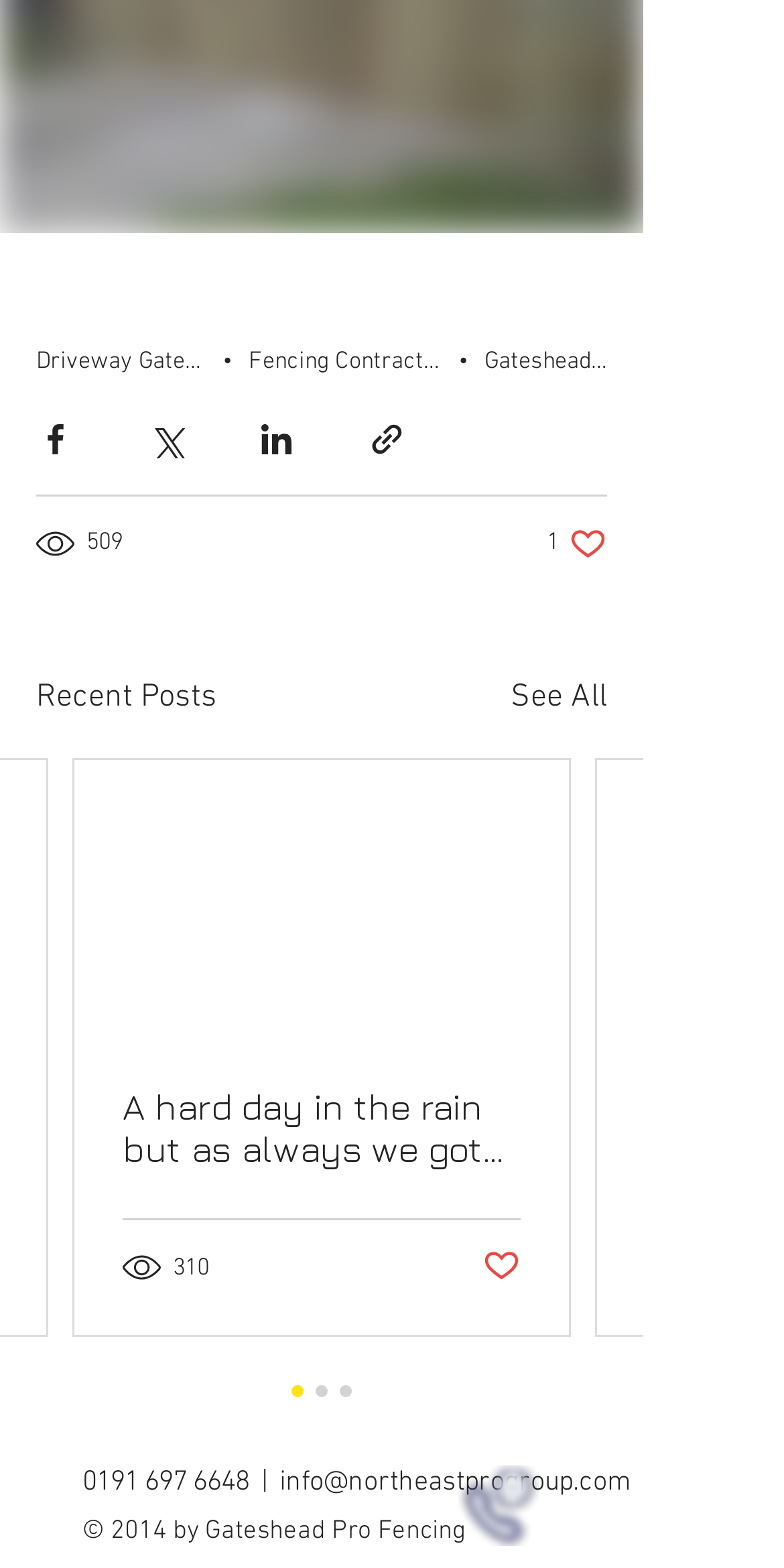Locate the bounding box coordinates of the element you need to click to accomplish the task described by this instruction: "Click on the 'See All' link".

[0.651, 0.429, 0.774, 0.46]